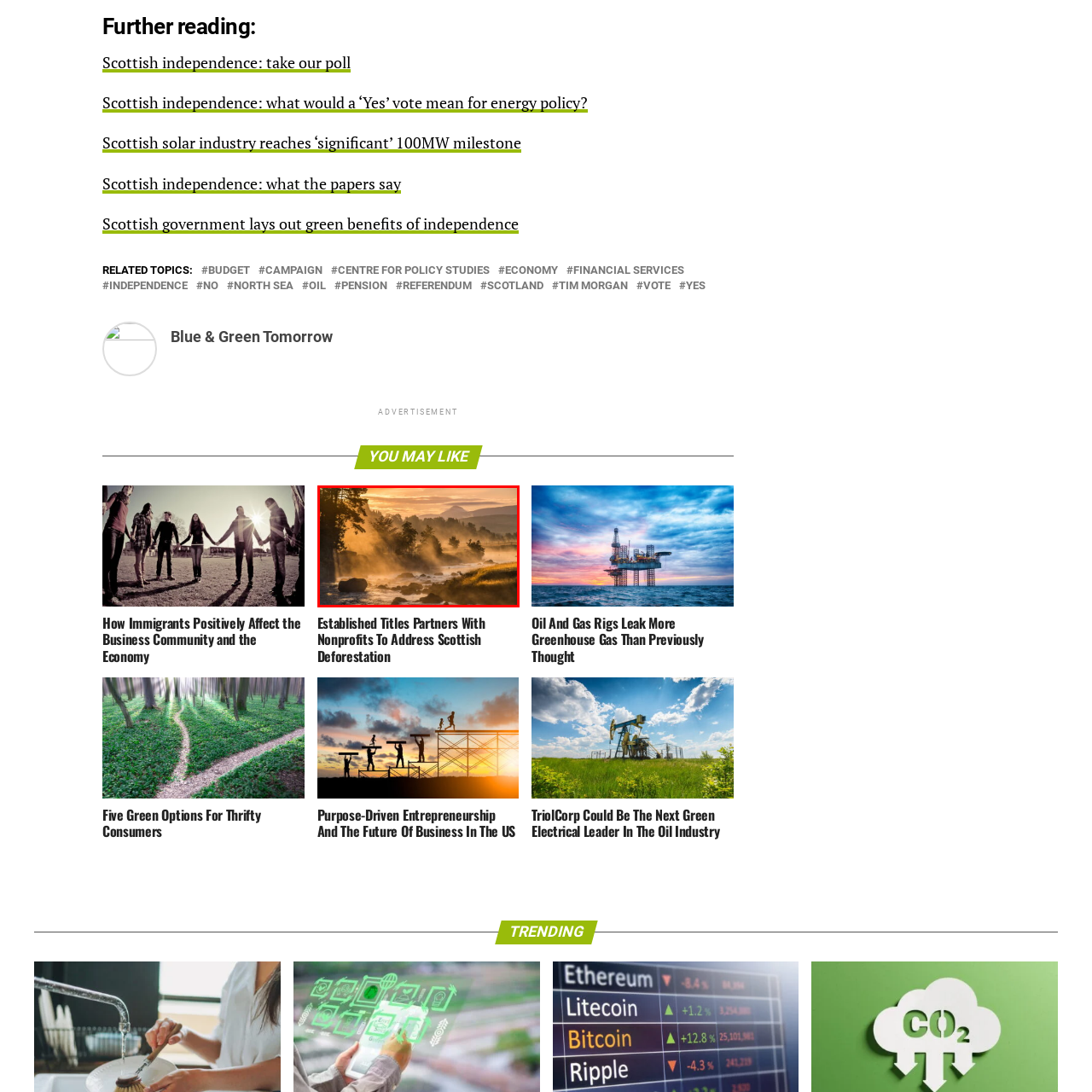Look at the area within the red bounding box, provide a one-word or phrase response to the following question: What is reflected on the water's surface?

Trees